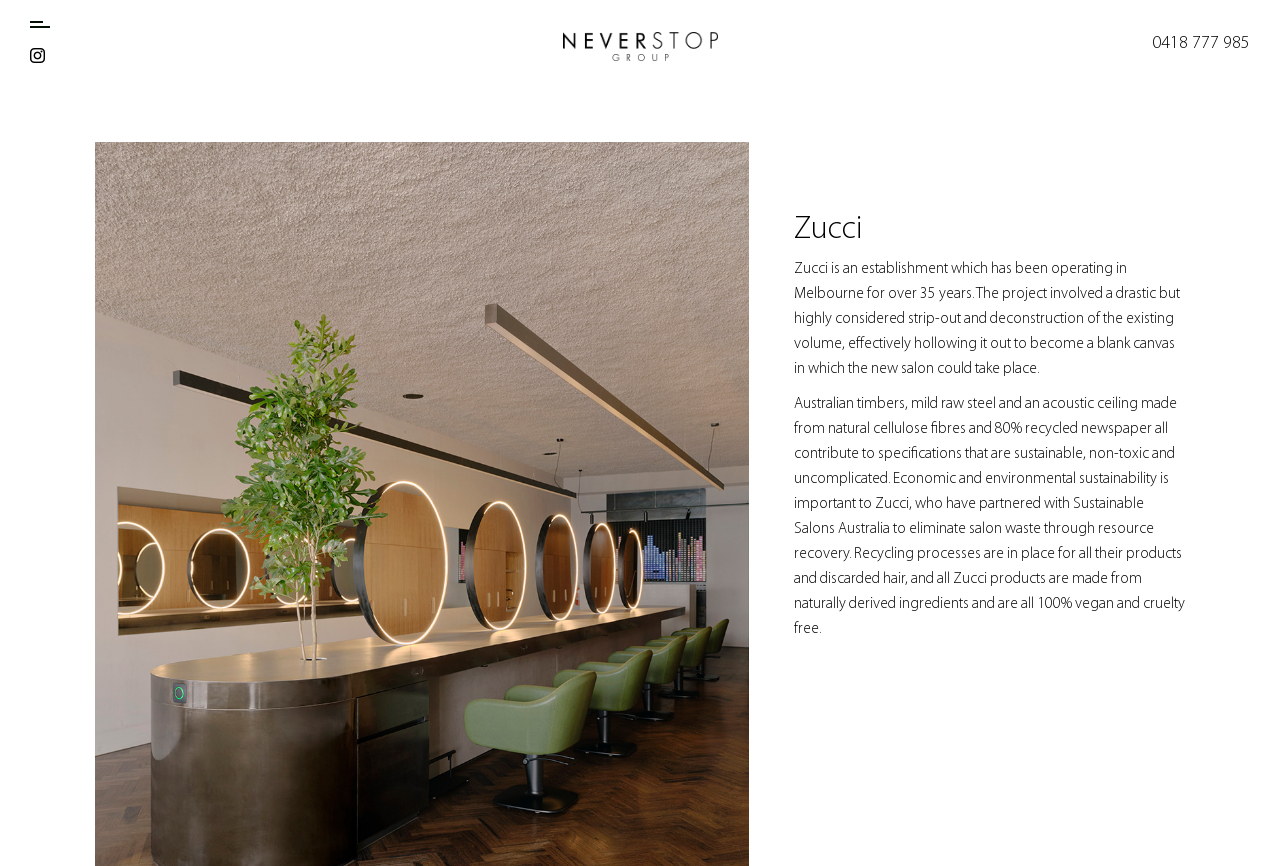What is the phone number provided on the webpage? Based on the screenshot, please respond with a single word or phrase.

0418 777 985